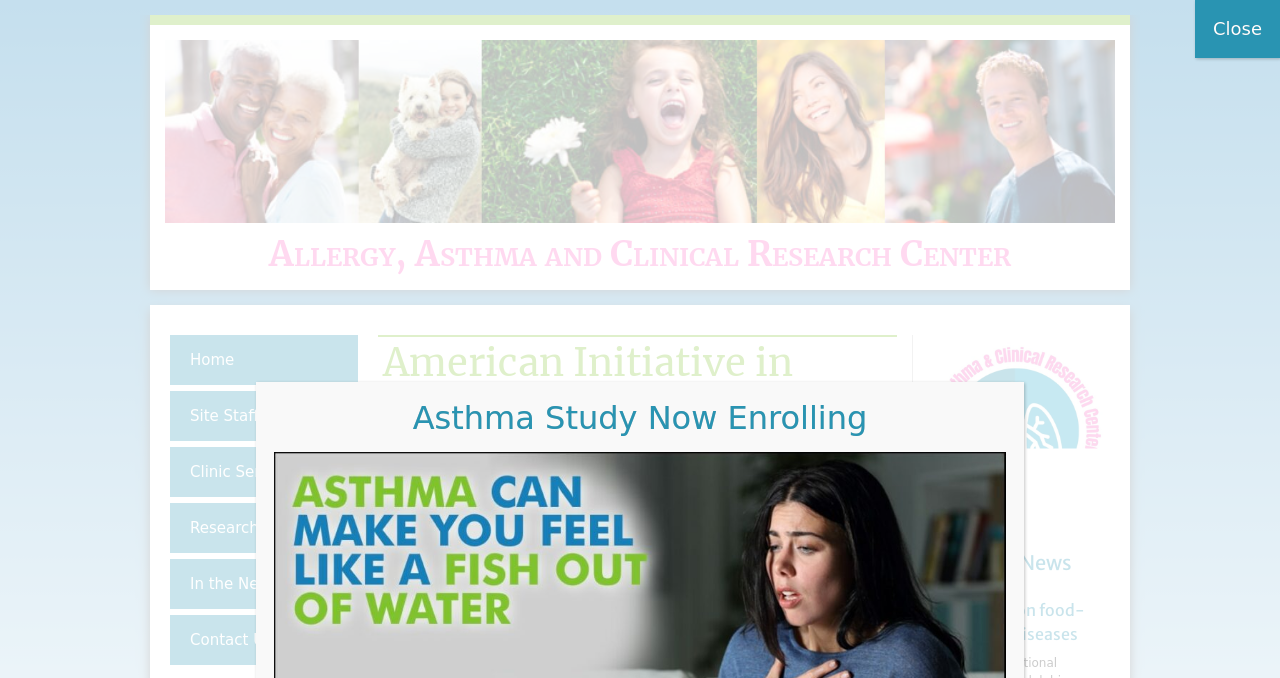Please indicate the bounding box coordinates of the element's region to be clicked to achieve the instruction: "check the latest news". Provide the coordinates as four float numbers between 0 and 1, i.e., [left, top, right, bottom].

[0.75, 0.811, 0.837, 0.848]